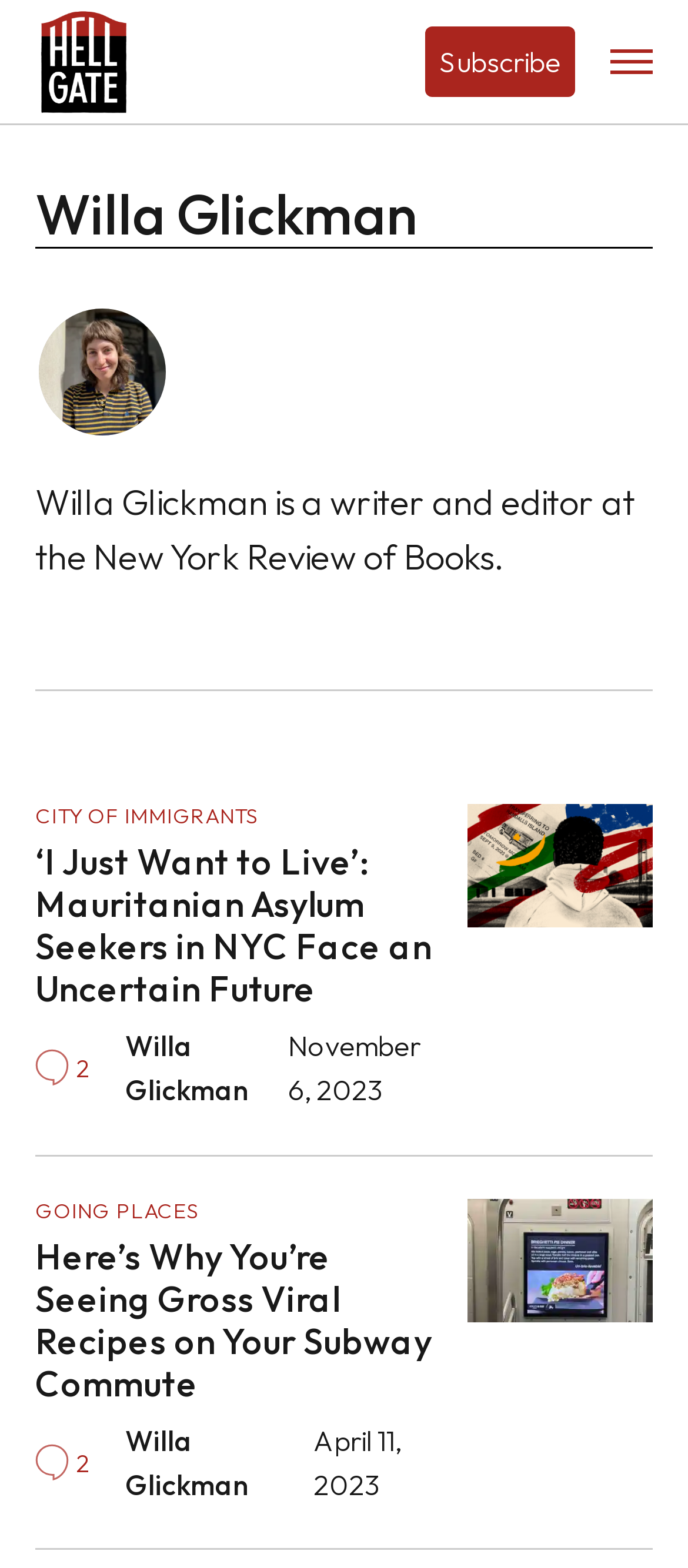Specify the bounding box coordinates of the element's area that should be clicked to execute the given instruction: "subscribe". The coordinates should be four float numbers between 0 and 1, i.e., [left, top, right, bottom].

[0.618, 0.016, 0.836, 0.062]